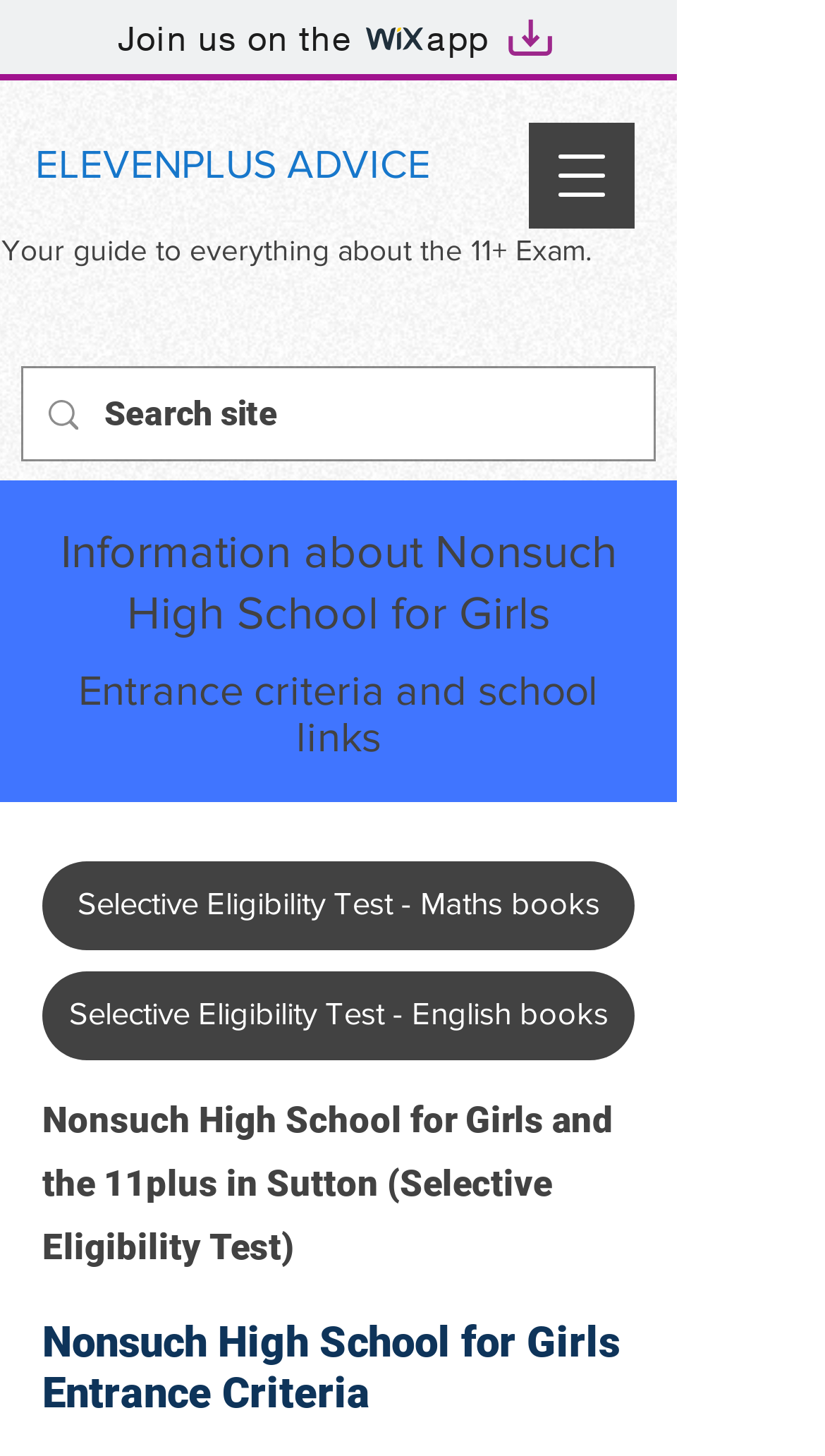Offer a comprehensive description of the webpage’s content and structure.

This webpage is about Nonsuch High School for Girls Entrance Criteria, specifically focusing on the 11+ Exam and Selective Eligibility Test. 

At the top left corner, there is a link to join the Wix app, accompanied by two small images, "wix" and "Artboard 1". Below this, there is a prominent link to "ELEVENPLUS ADVICE" in the top center of the page. 

A heading "Your guide to everything about the 11+ Exam" is located near the top of the page, spanning almost the entire width. 

On the left side of the page, there is a search bar with a magnifying glass icon, allowing users to search the site. 

A navigation menu button is situated on the top right corner, which, when opened, displays several headings and links related to Nonsuch High School for Girls, including "Information about Nonsuch High School for Girls", "Entrance criteria and school links", and specific links to Maths and English books for the Selective Eligibility Test. 

Further down, there is a heading that explains the relationship between Nonsuch High School for Girls and the 11plus in Sutton, followed by a static text "Nonsuch High School for Girls Entrance Criteria" at the bottom left of the page. 

At the very bottom of the page, there is a "Top of page" region, which likely allows users to quickly navigate back to the top of the page.